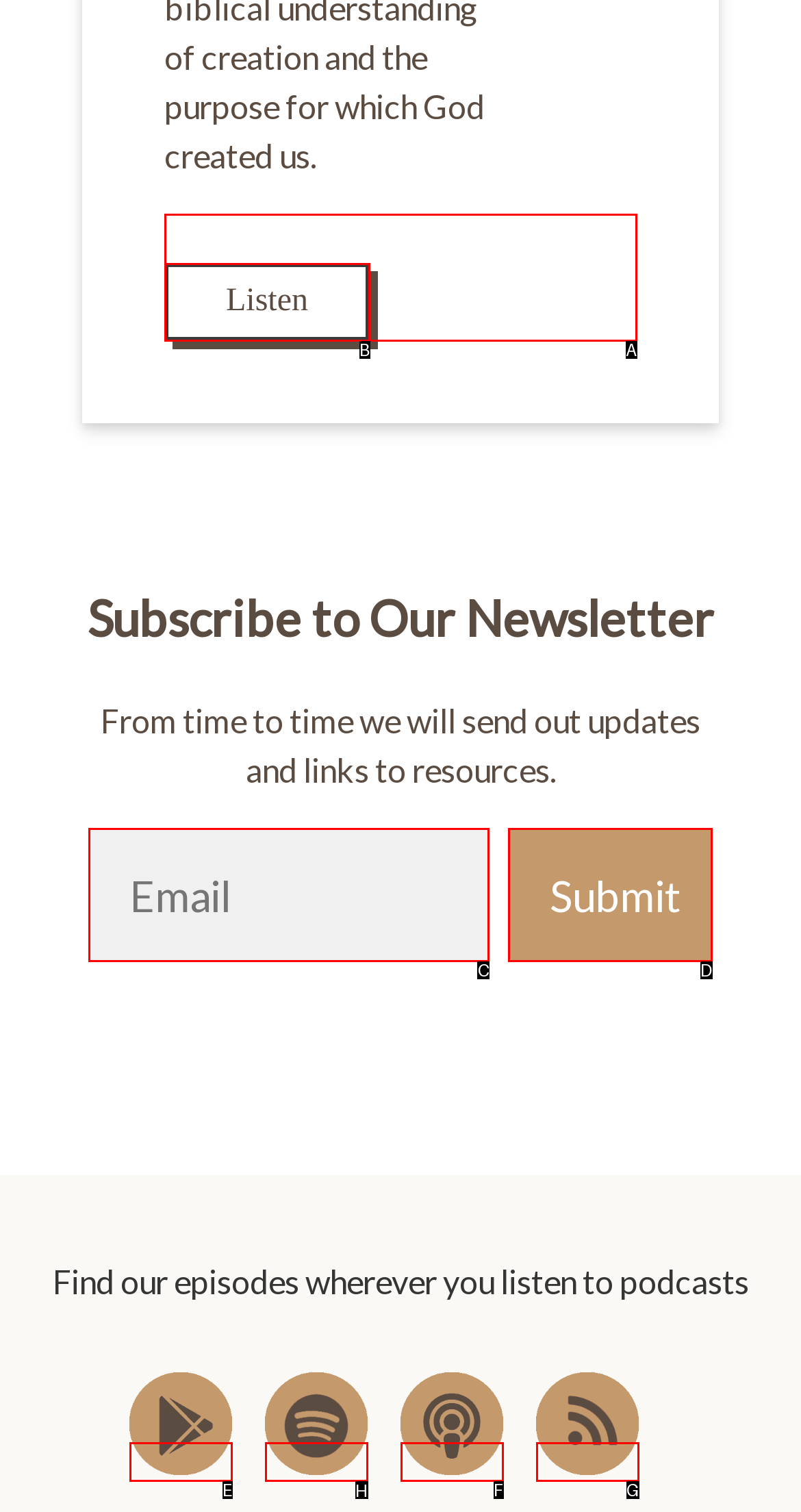Identify which HTML element to click to fulfill the following task: Open Spotify. Provide your response using the letter of the correct choice.

H